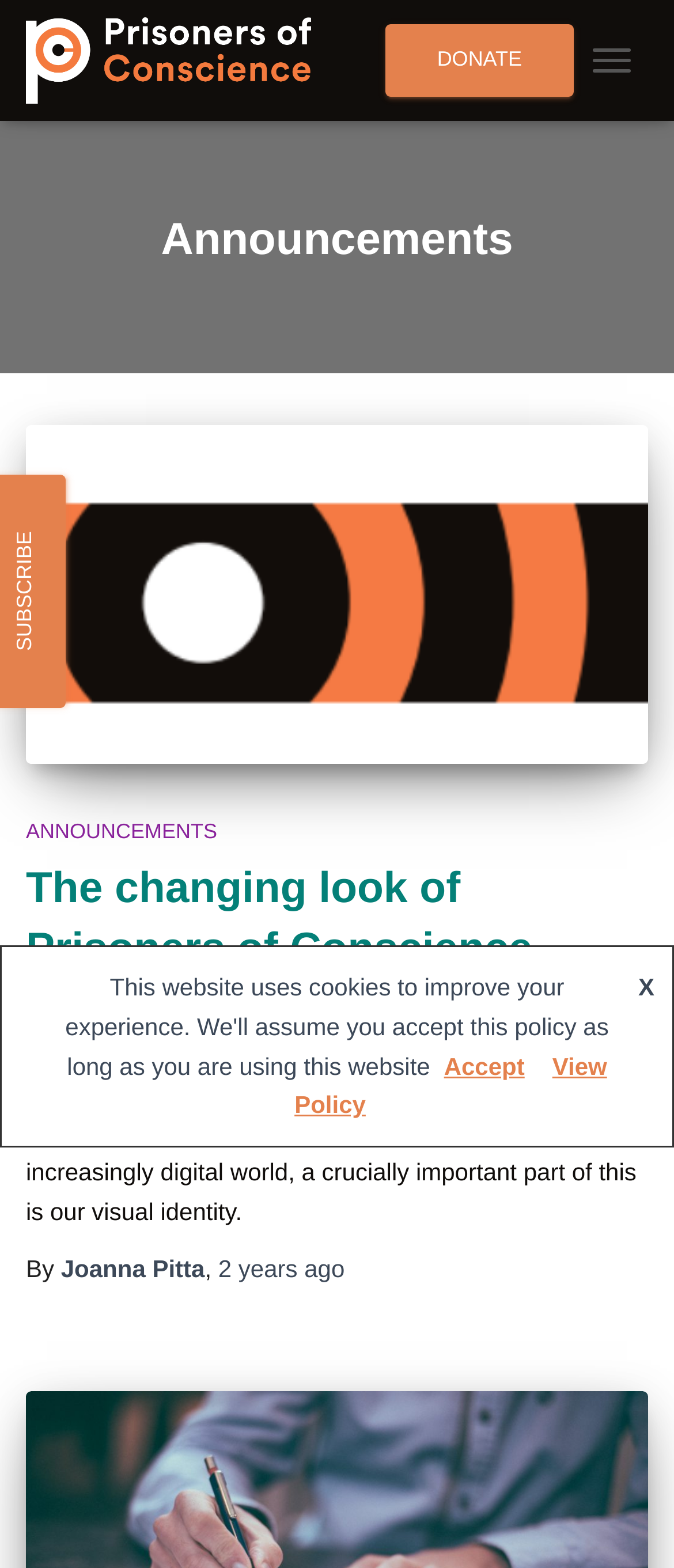Create a full and detailed caption for the entire webpage.

The webpage is about the announcements archives of Prisoners of Conscience. At the top left, there is a link to the Prisoners of Conscience website, accompanied by an image with the same name. On the top right, there are two elements: a "DONATE" link and a "TOGGLE NAVIGATION" button.

Below the top elements, there is a heading that reads "Announcements", spanning the entire width of the page. Underneath, there is an article section that takes up most of the page's content area. Within this section, there are multiple elements, including links, headings, and static text.

The first link is titled "The changing look of Prisoners of Conscience", followed by a heading that reads "ANNOUNCEMENTS" with a link to the same title. Below this, there is another heading with the same title as the first link, accompanied by a link to the same article.

The main content of the article is a static text block that discusses the importance of reflecting on how Prisoners of Conscience communicates their work to their audience, particularly in the digital world. This is followed by a mention of the author, "Joanna Pitta", and a link to the article's publication date, "2 years ago".

At the bottom right of the page, there is a static text element with an "X" symbol, and two links: "Accept" and "View Policy", which are likely related to a cookie or privacy policy.